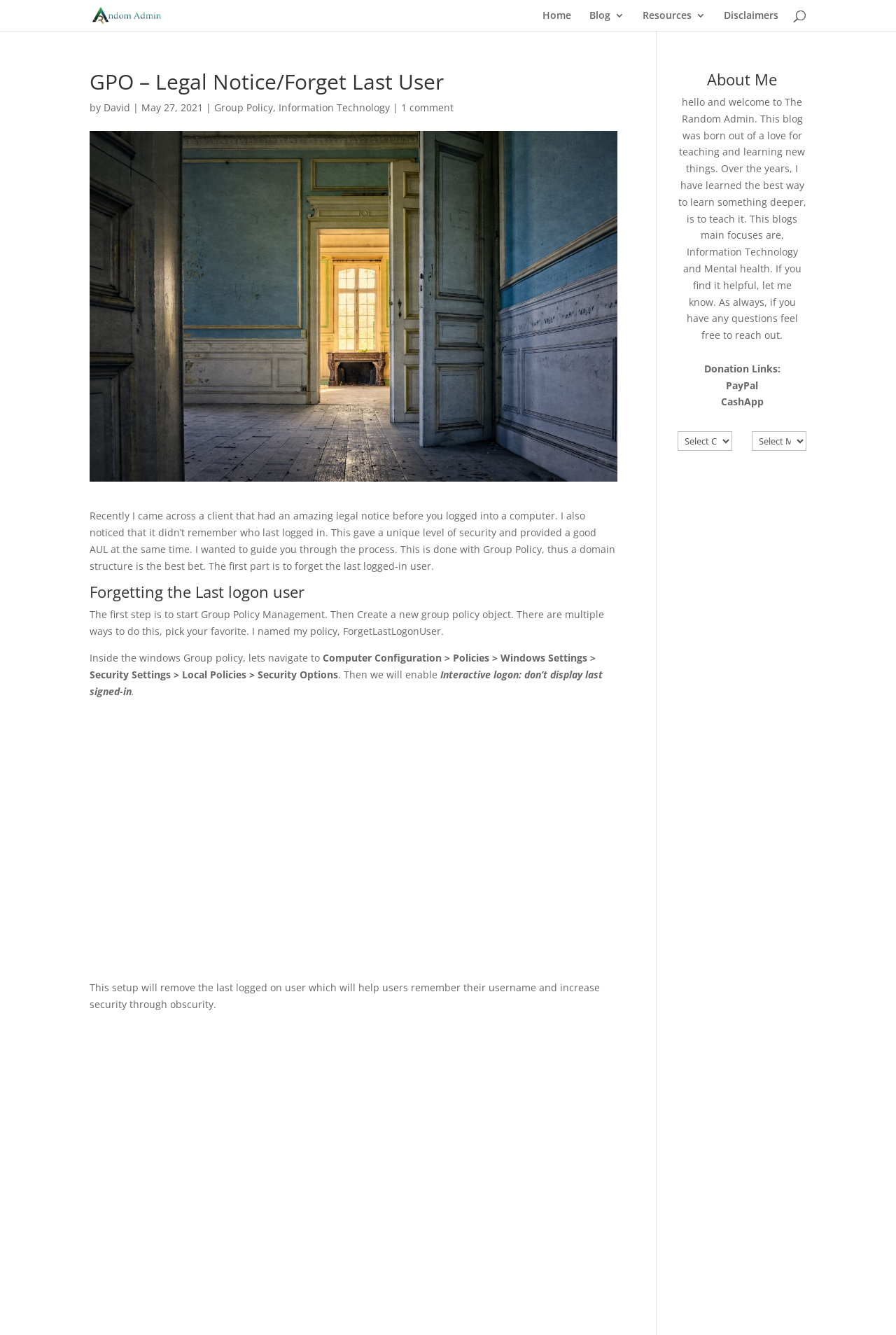What is the name of the blog?
Answer briefly with a single word or phrase based on the image.

The Random Admin